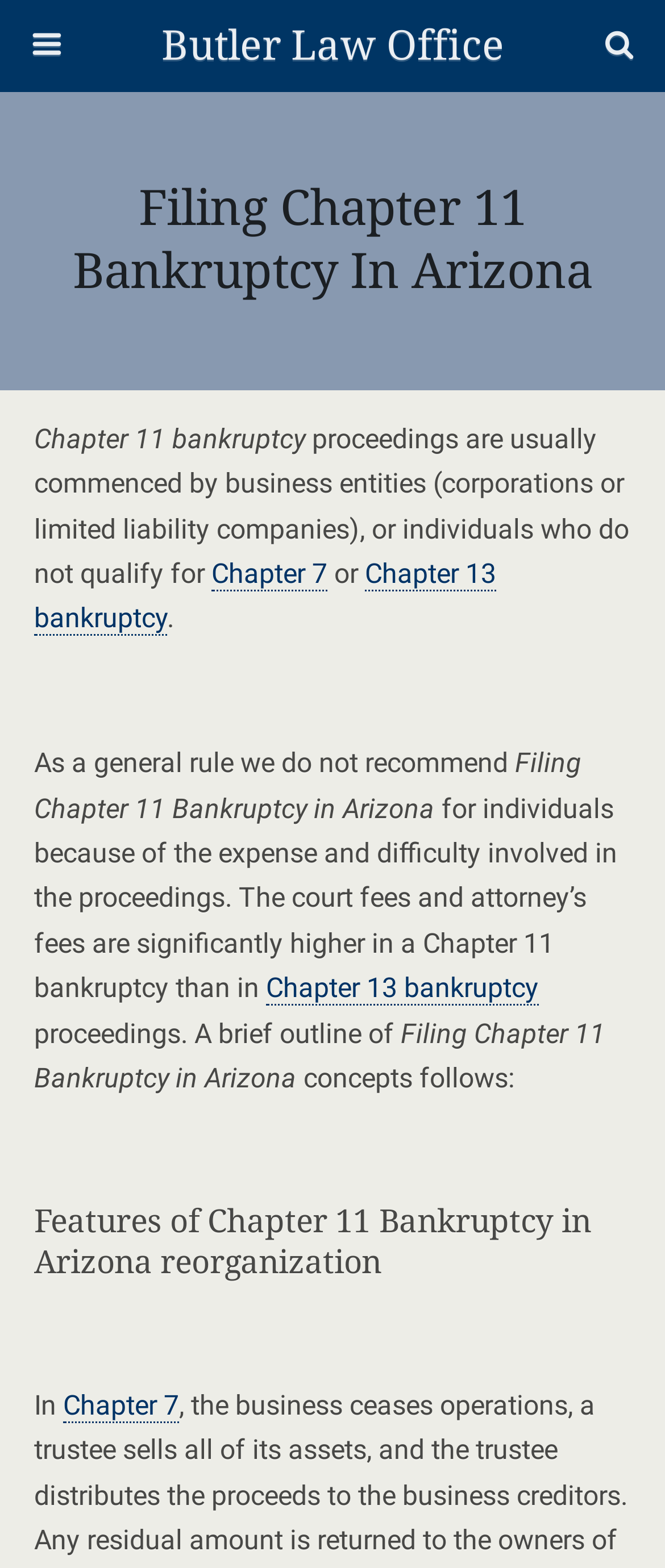Please identify the bounding box coordinates of the element that needs to be clicked to perform the following instruction: "Learn about Chapter 11 bankruptcy proceedings".

[0.051, 0.269, 0.459, 0.29]